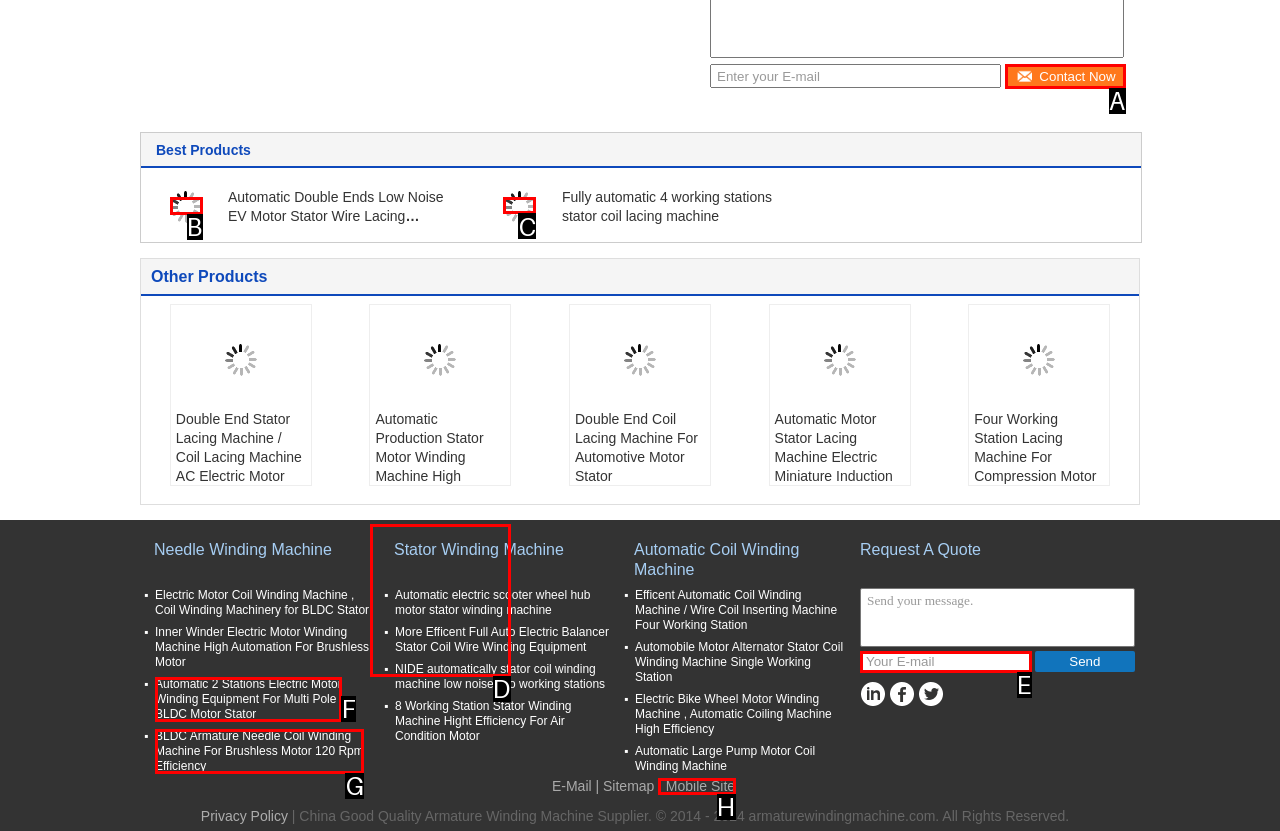Determine which HTML element I should select to execute the task: View Automatic Double Ends Low Noise EV Motor Stator Wire Lacing Machine
Reply with the corresponding option's letter from the given choices directly.

B